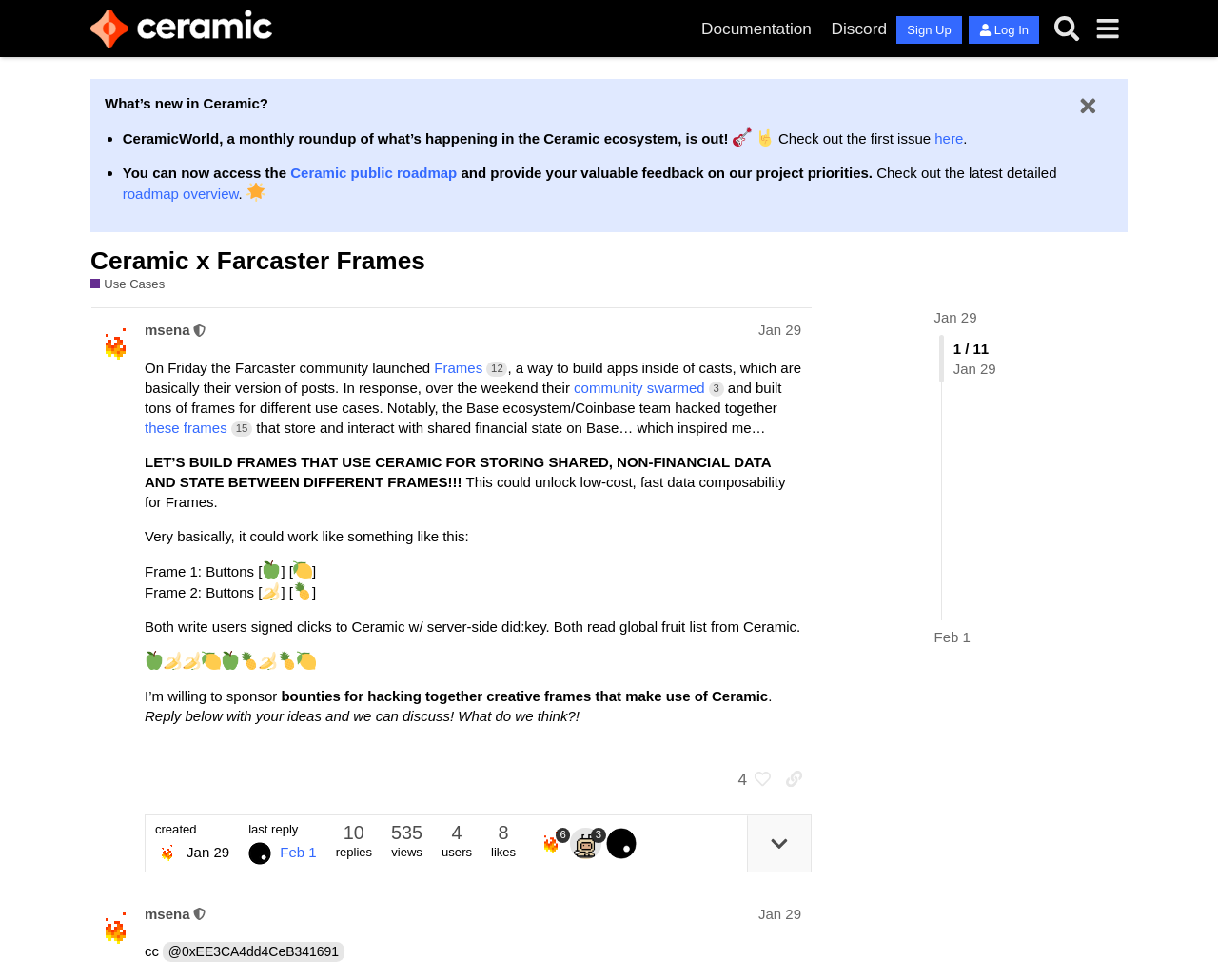Respond with a single word or short phrase to the following question: 
How many links are there in the top navigation bar?

4